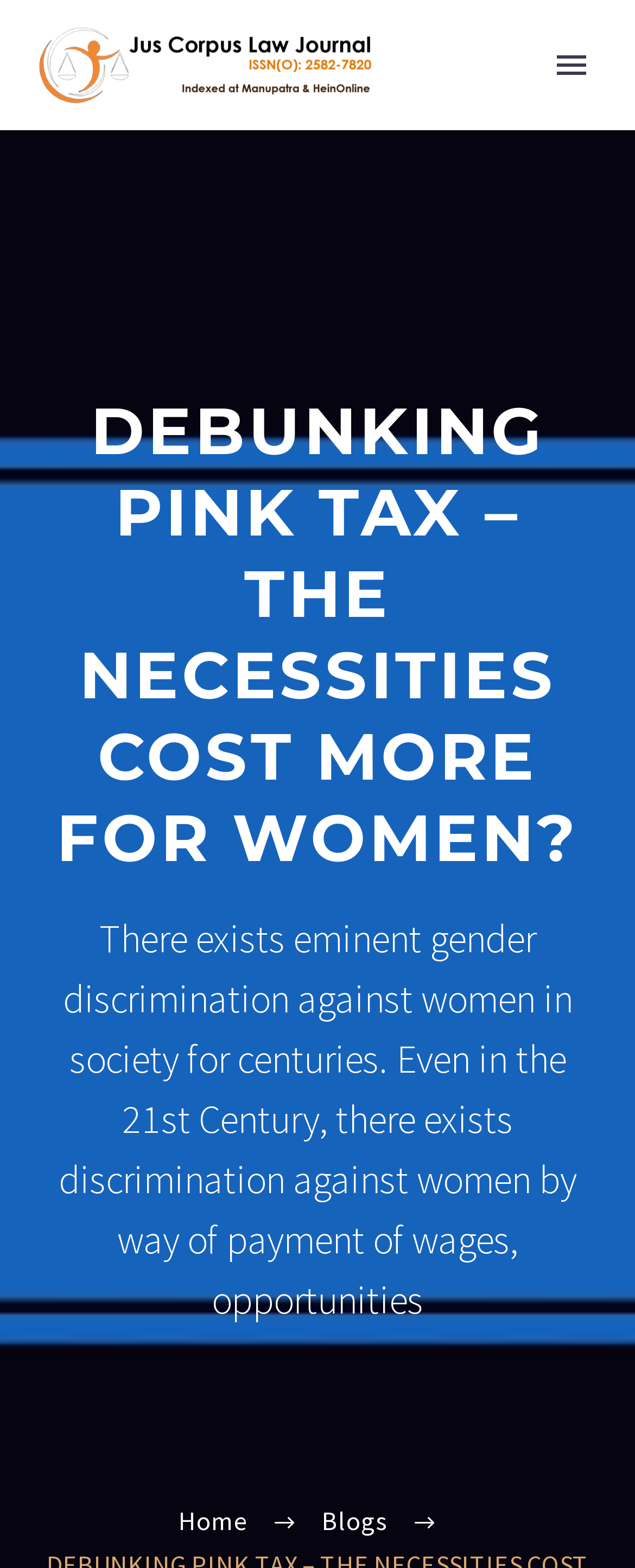Please answer the following query using a single word or phrase: 
What is the name of the website?

Jus Corpus